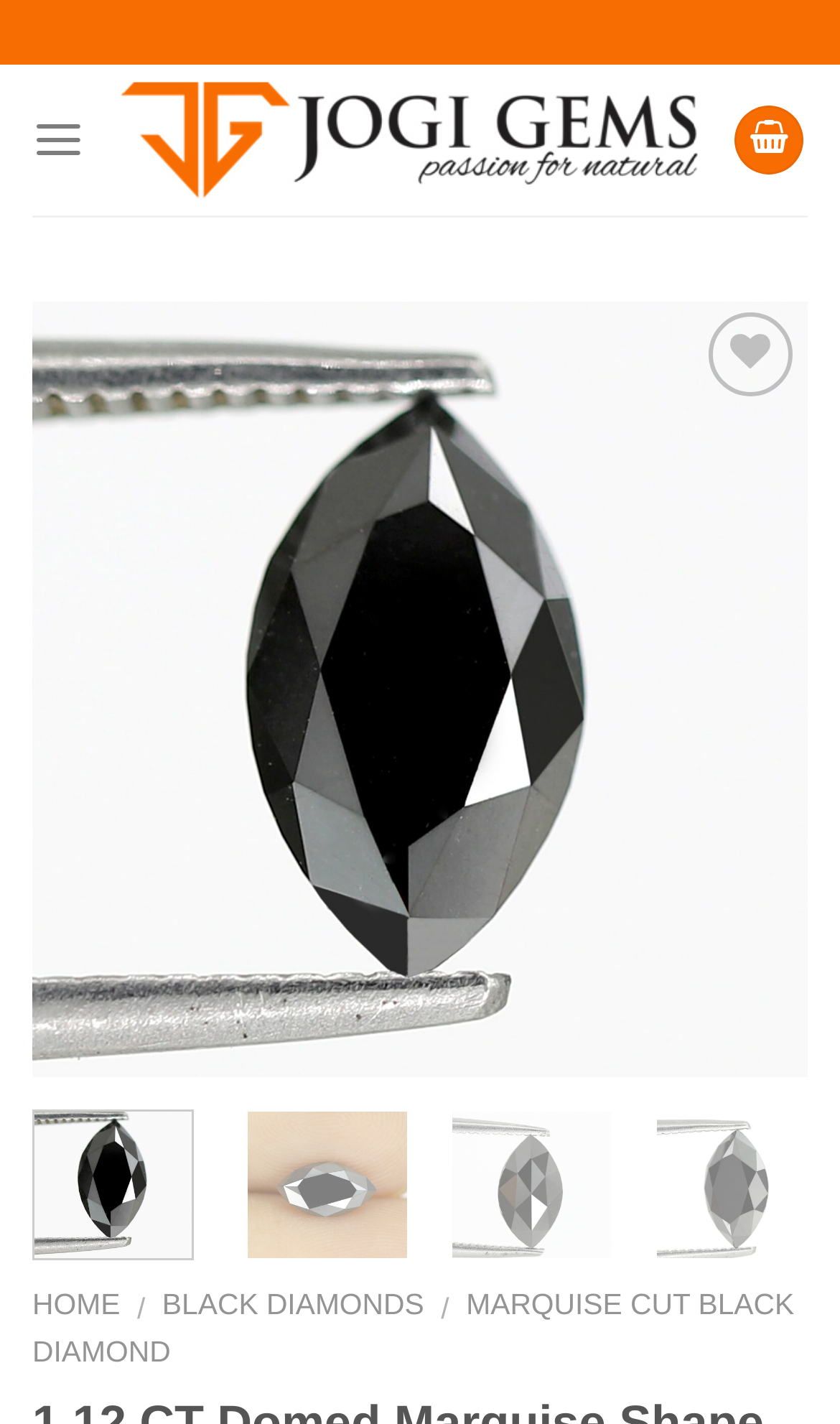Based on the element description: "title="Cart"", identify the UI element and provide its bounding box coordinates. Use four float numbers between 0 and 1, [left, top, right, bottom].

[0.876, 0.074, 0.958, 0.123]